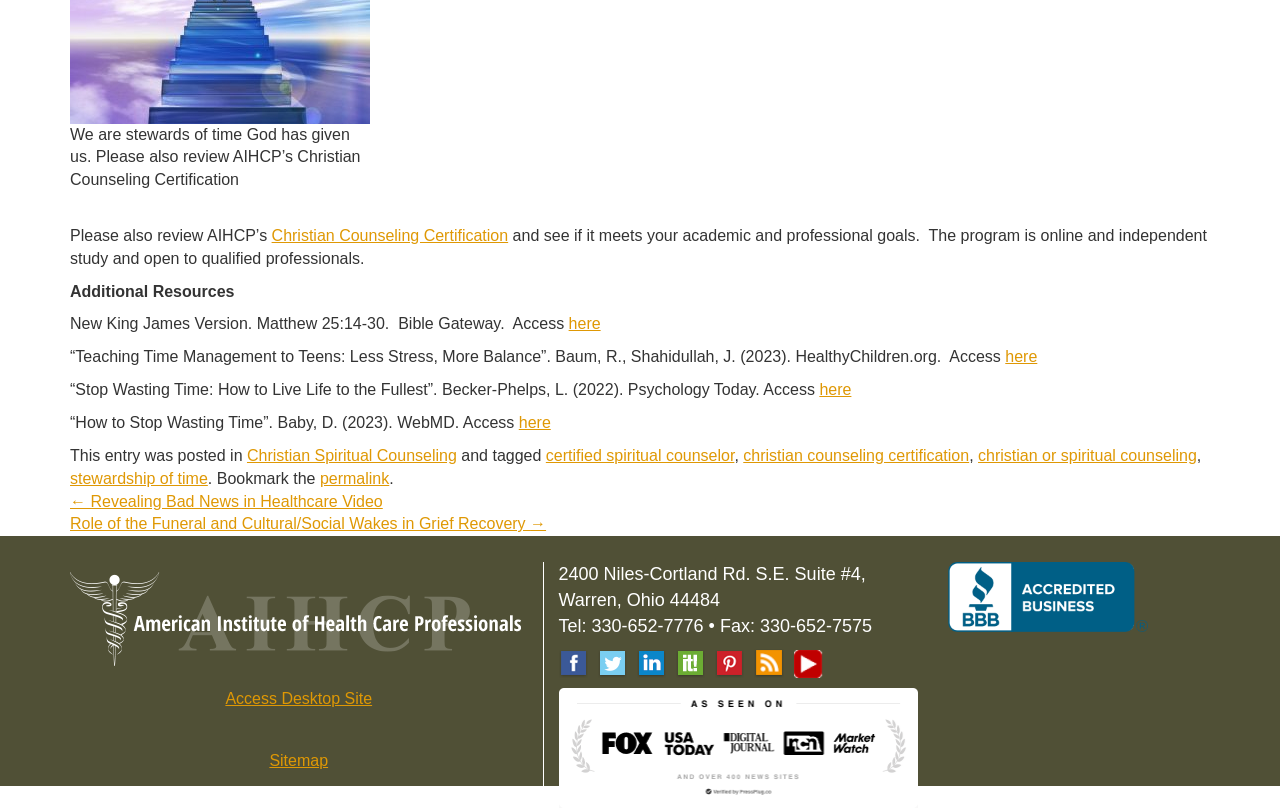Please answer the following question using a single word or phrase: 
How many social media links are there?

7